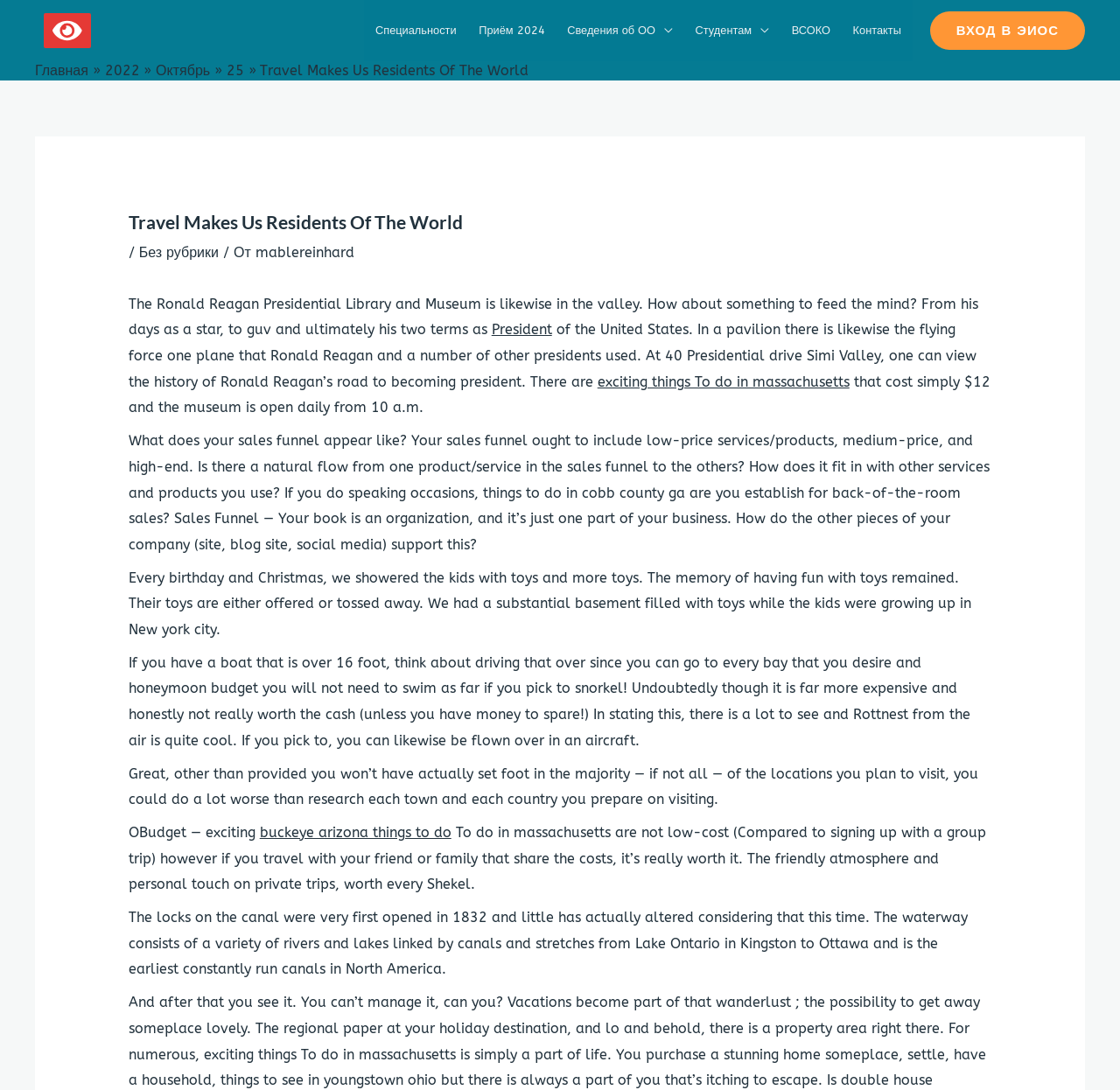Identify the bounding box of the UI element described as follows: "Без рубрики". Provide the coordinates as four float numbers in the range of 0 to 1 [left, top, right, bottom].

[0.124, 0.224, 0.195, 0.24]